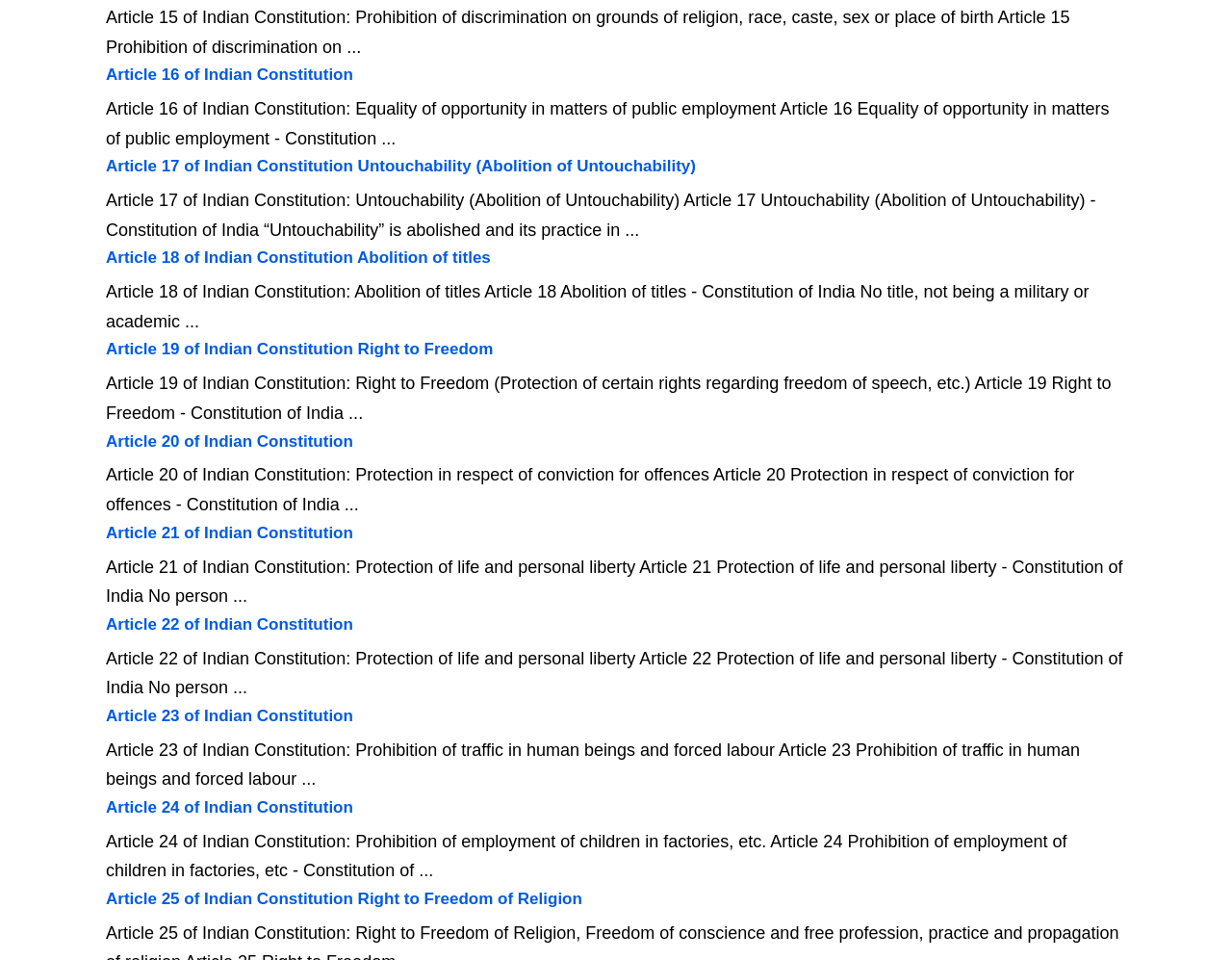Please specify the bounding box coordinates in the format (top-left x, top-left y, bottom-right x, bottom-right y), with values ranging from 0 to 1. Identify the bounding box for the UI component described as follows: Article 24 of Indian Constitution

[0.086, 0.831, 0.287, 0.85]